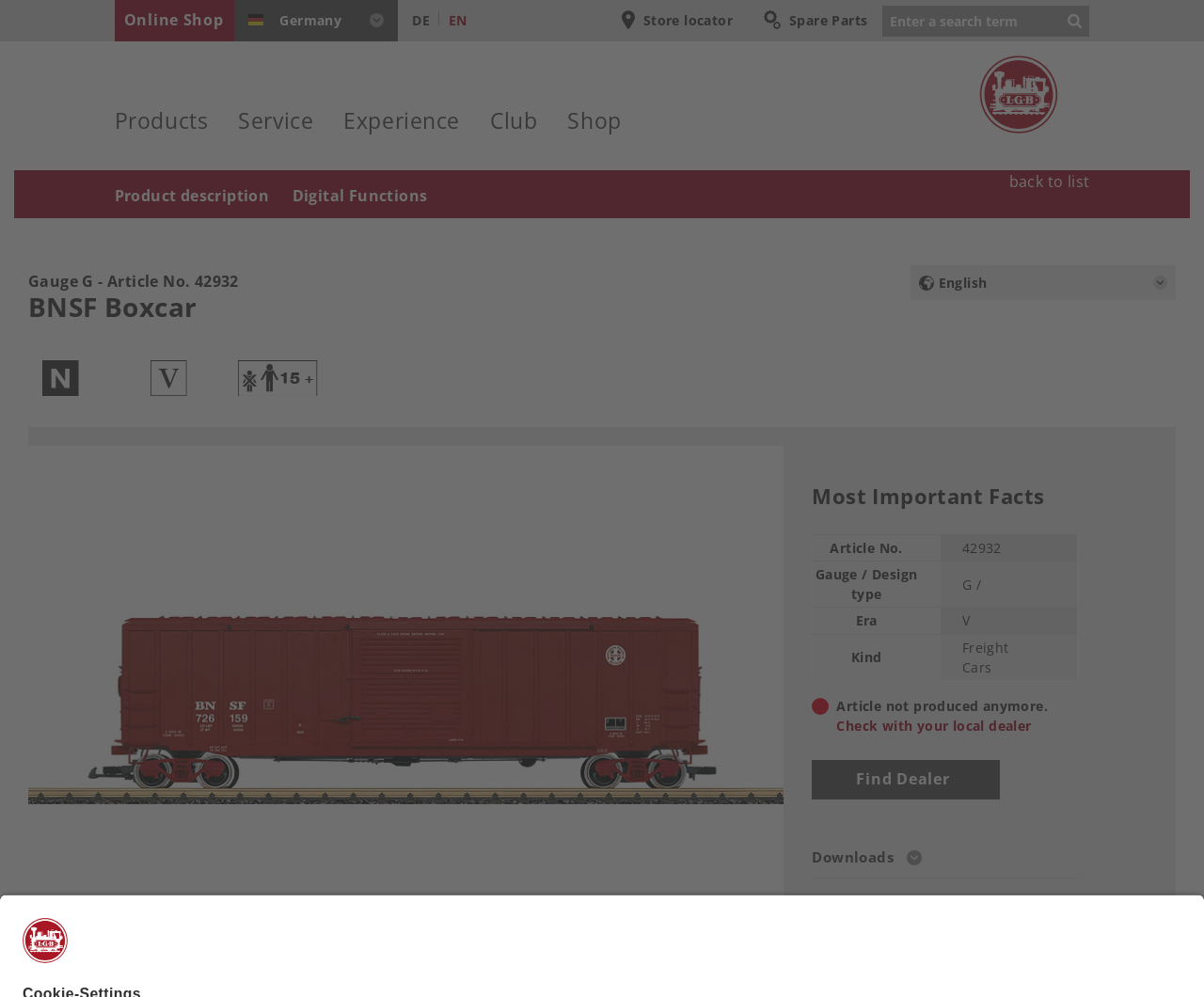What is the article number of the BNSF boxcar?
Using the image as a reference, answer the question in detail.

I found the article number by looking at the table under the 'Most Important Facts' heading, where it is listed as 'Article No.' with the value '42932'.